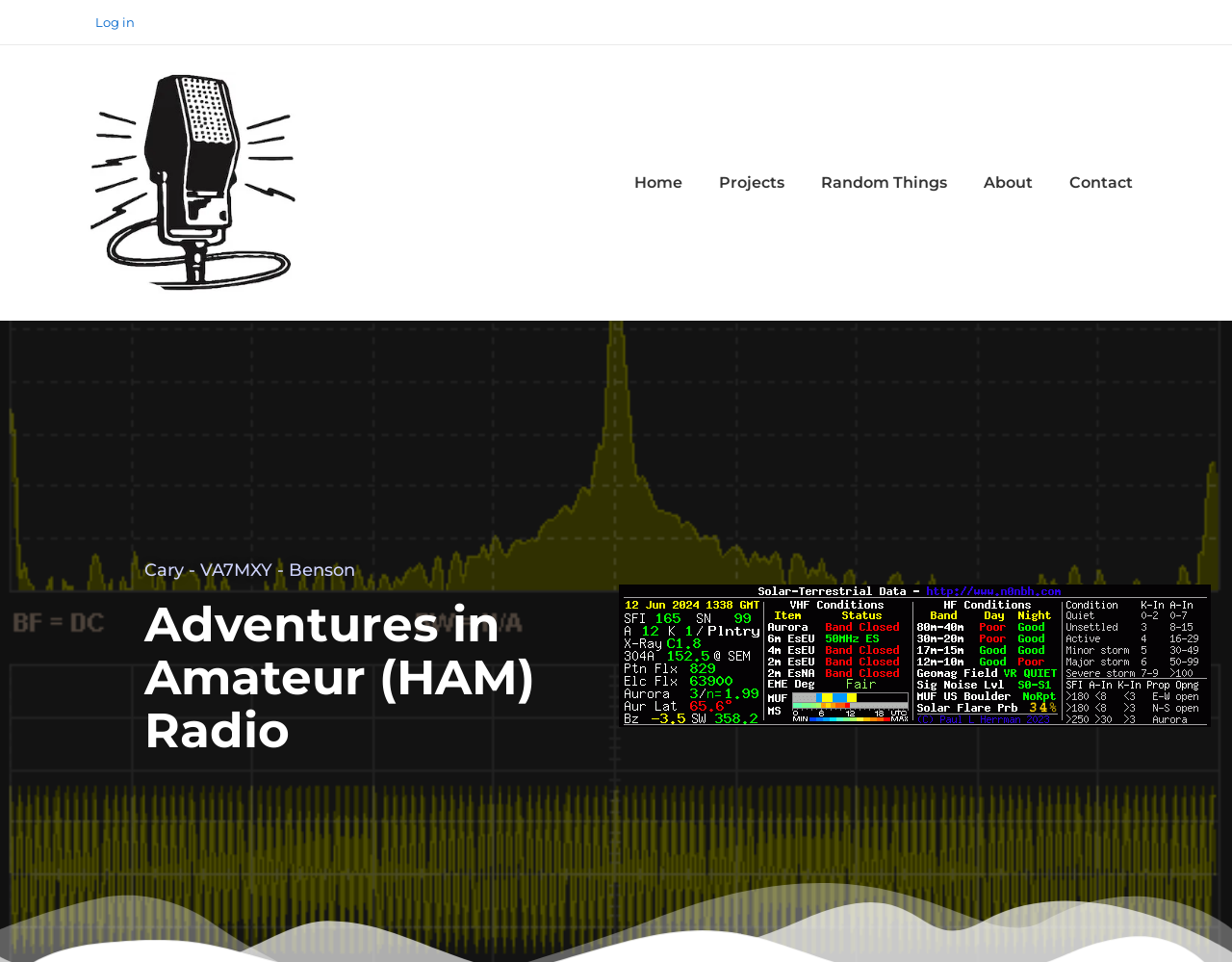Answer the question below in one word or phrase:
What type of content is available under the 'Projects' link?

Unknown